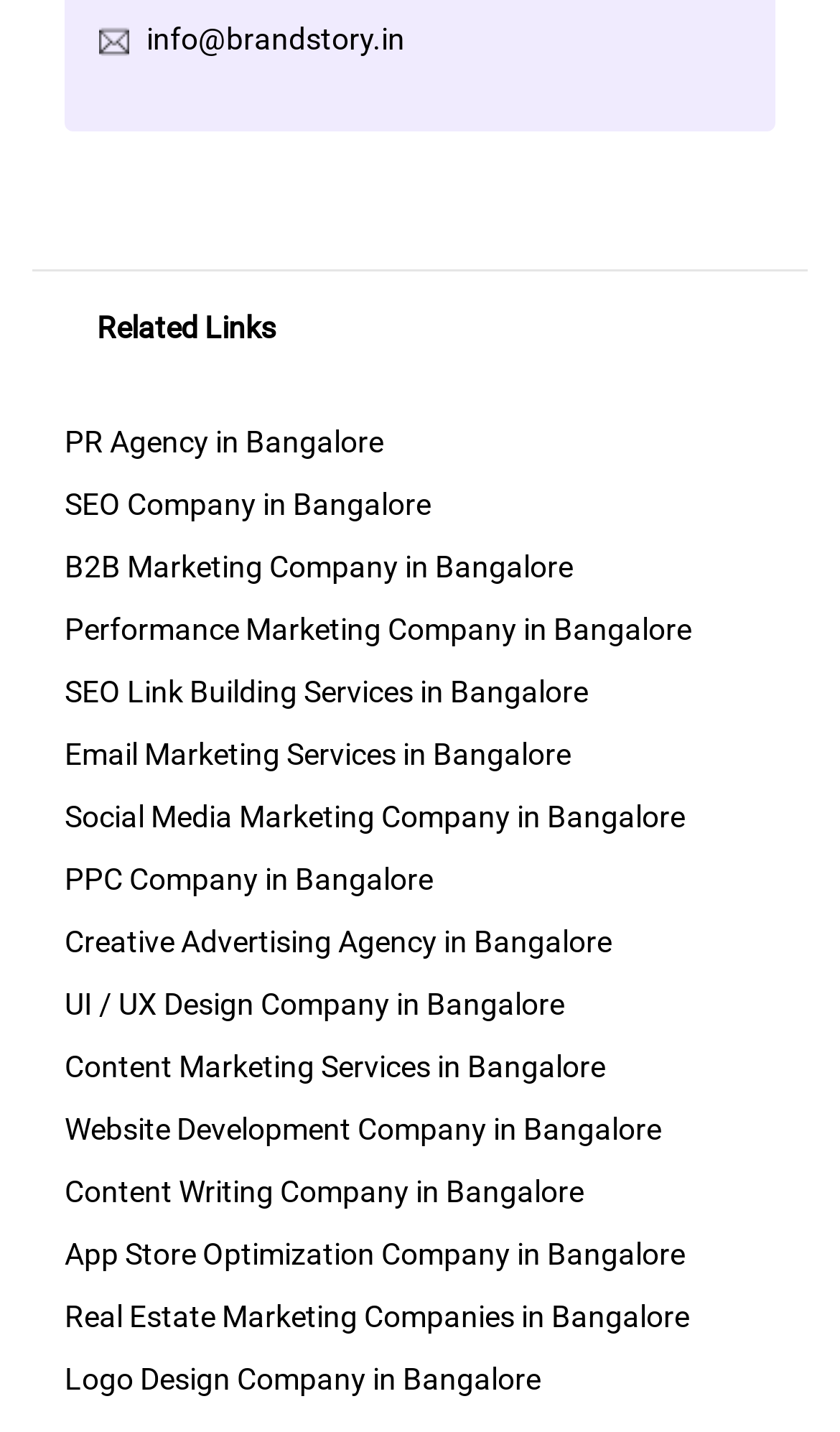Identify the bounding box coordinates necessary to click and complete the given instruction: "explore SEO Company in Bangalore".

[0.077, 0.339, 0.513, 0.363]